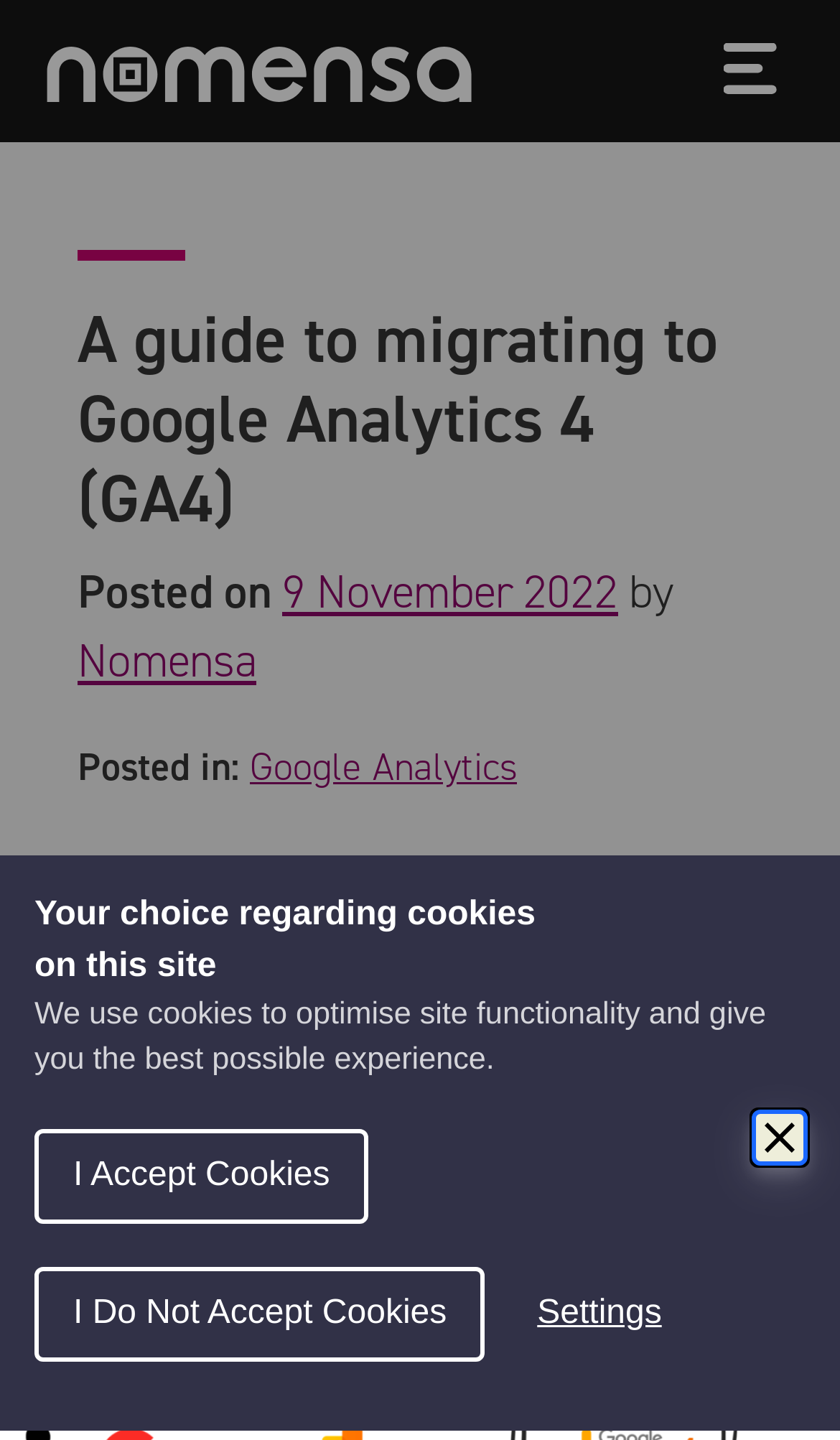What is the name of the company that owns this website?
Refer to the image and give a detailed answer to the query.

I found the answer by looking at the navigation section of the webpage, where I saw a link with the text 'Nomensa.com' and an image with the same name, indicating that Nomensa is the company that owns this website.